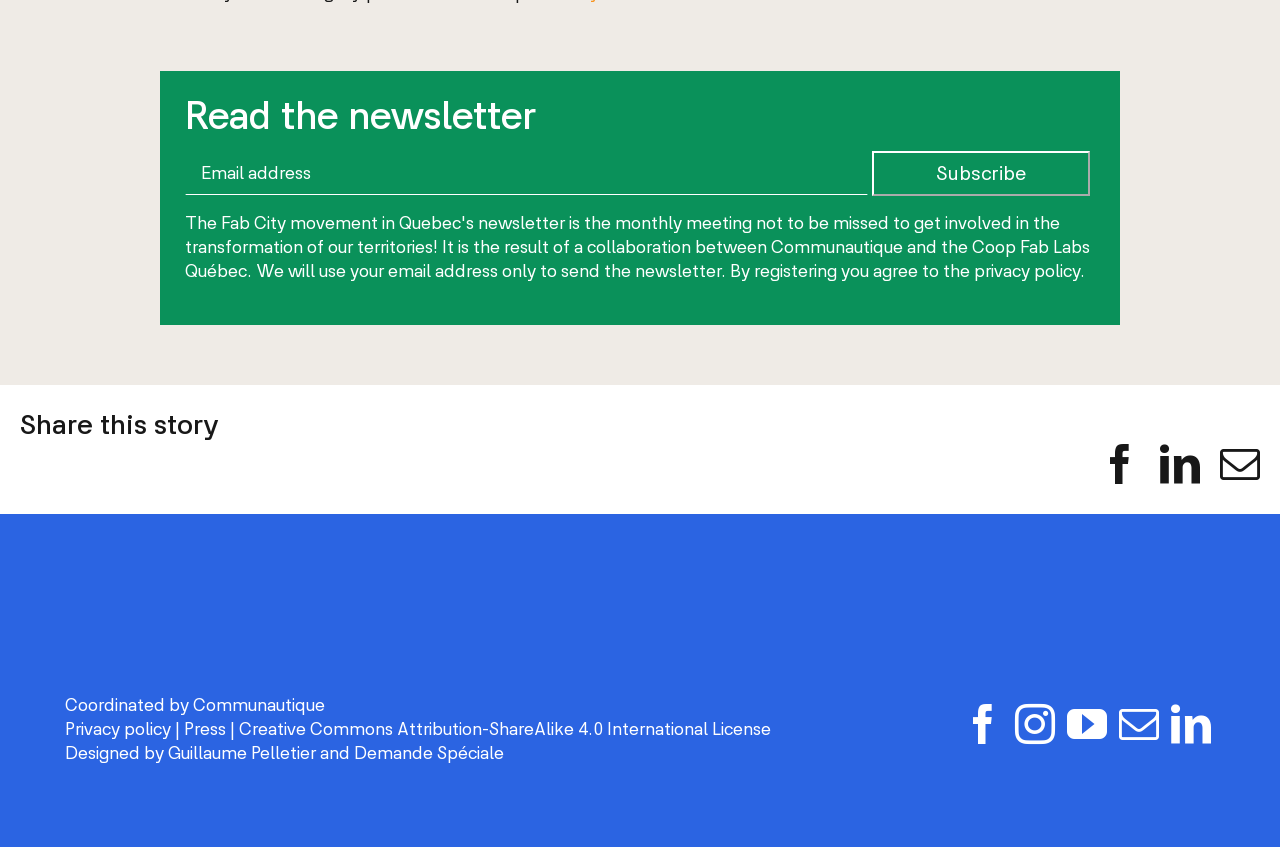Locate the coordinates of the bounding box for the clickable region that fulfills this instruction: "Enter email address".

[0.145, 0.181, 0.678, 0.23]